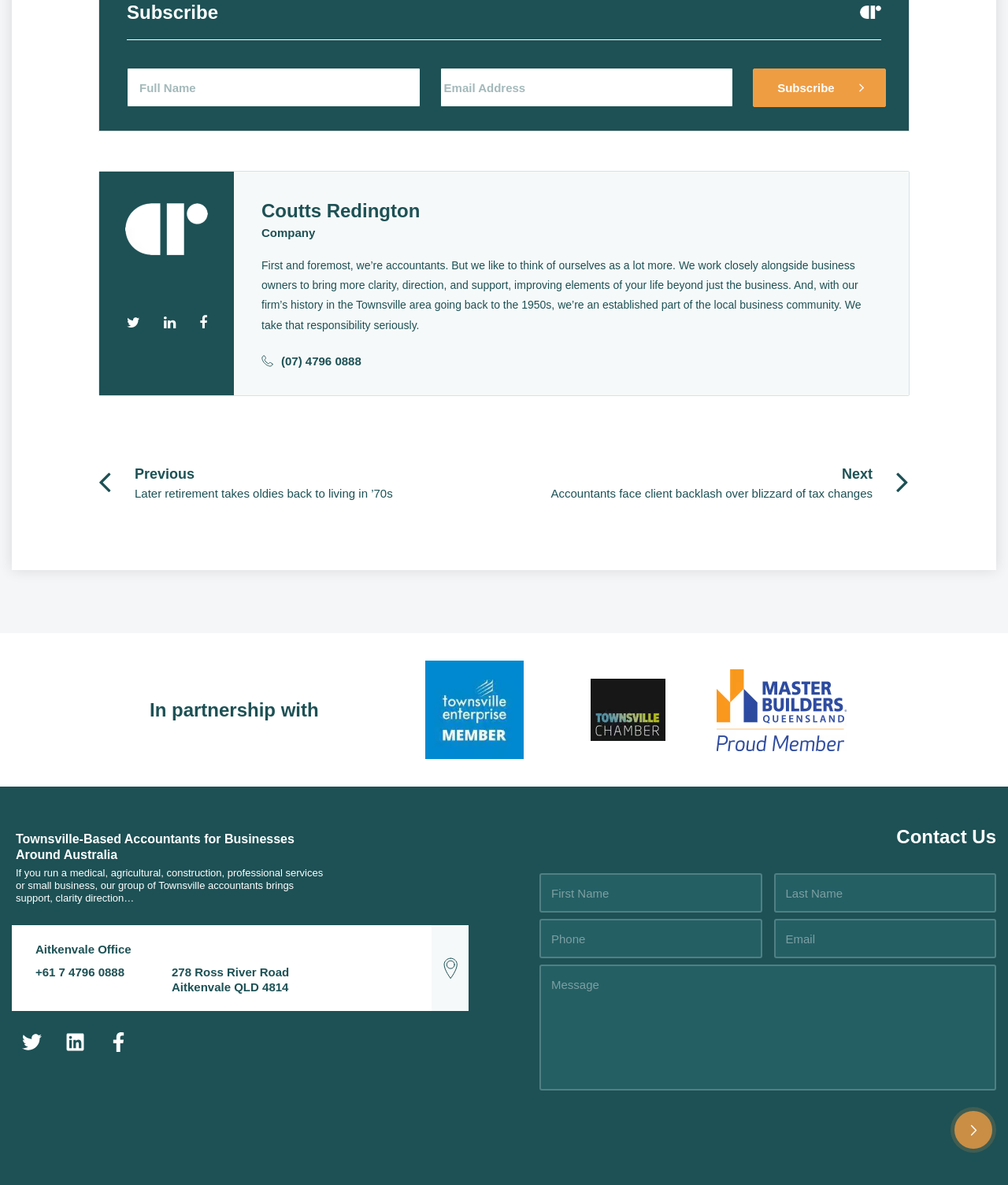Please identify the bounding box coordinates of where to click in order to follow the instruction: "Visit the Twitter page".

[0.012, 0.863, 0.051, 0.896]